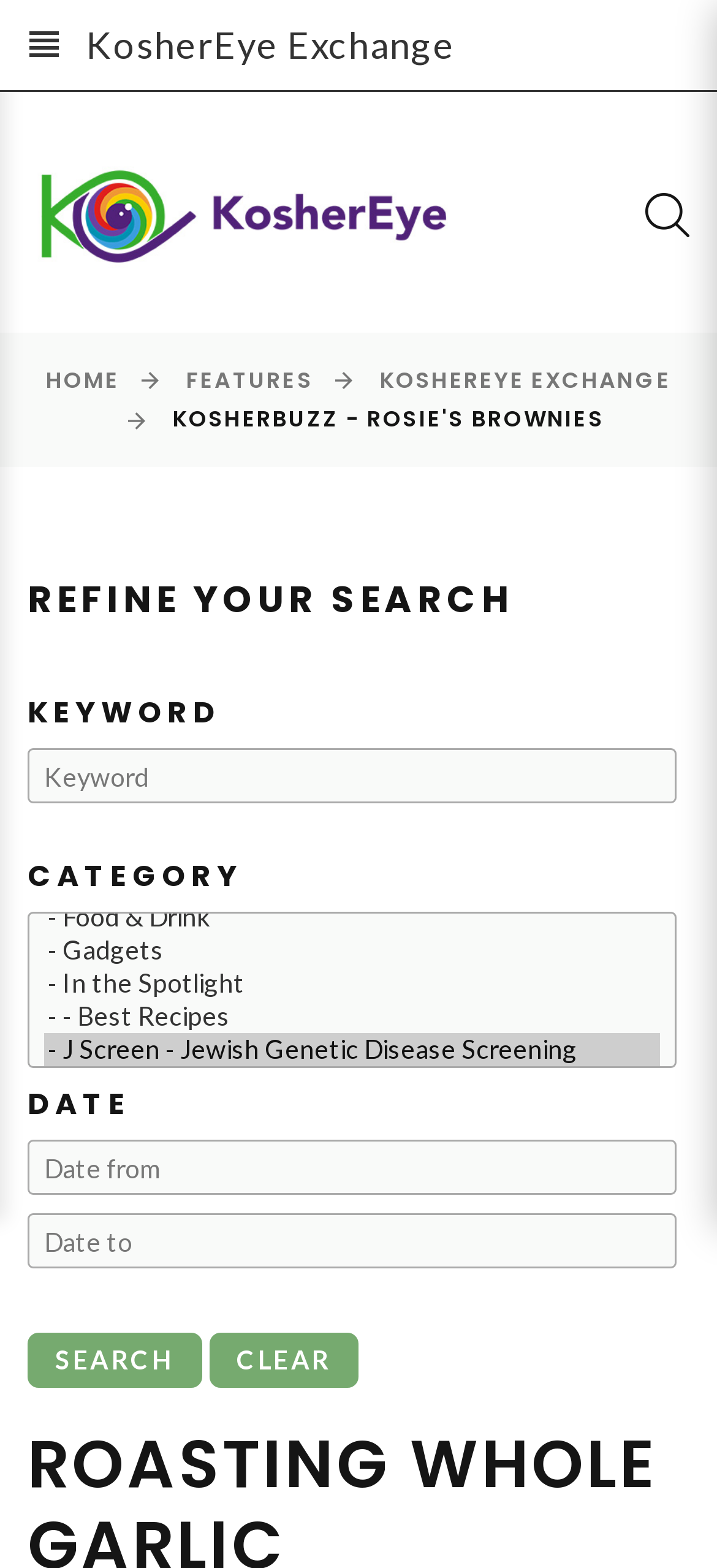Please specify the coordinates of the bounding box for the element that should be clicked to carry out this instruction: "Visit the ftp site to download GNU make". The coordinates must be four float numbers between 0 and 1, formatted as [left, top, right, bottom].

None